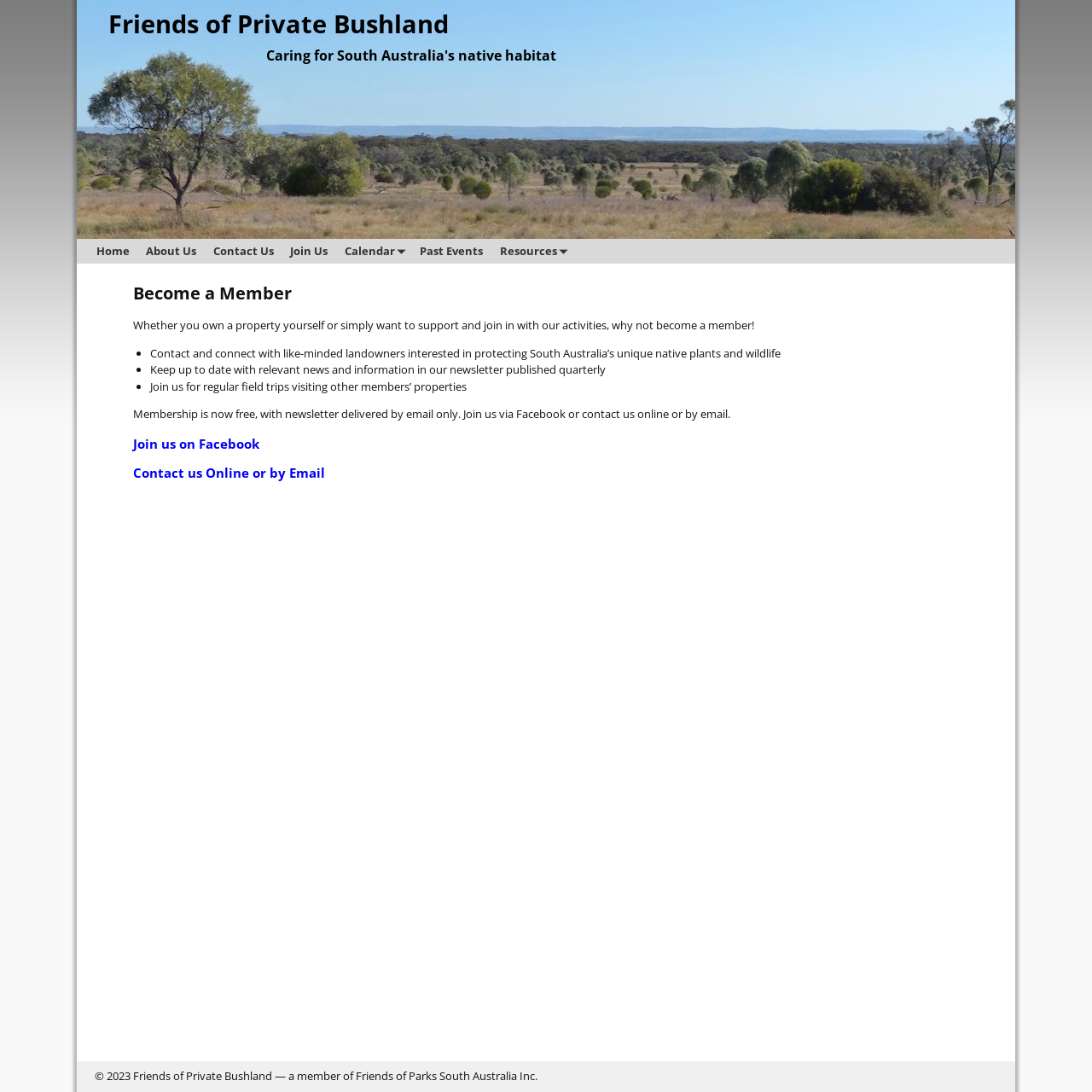Use the details in the image to answer the question thoroughly: 
What is the purpose of becoming a member?

The webpage mentions that becoming a member allows one to 'contact and connect with like-minded landowners interested in protecting South Australia’s unique native plants and wildlife', indicating that the purpose of membership is to support the native habitat.